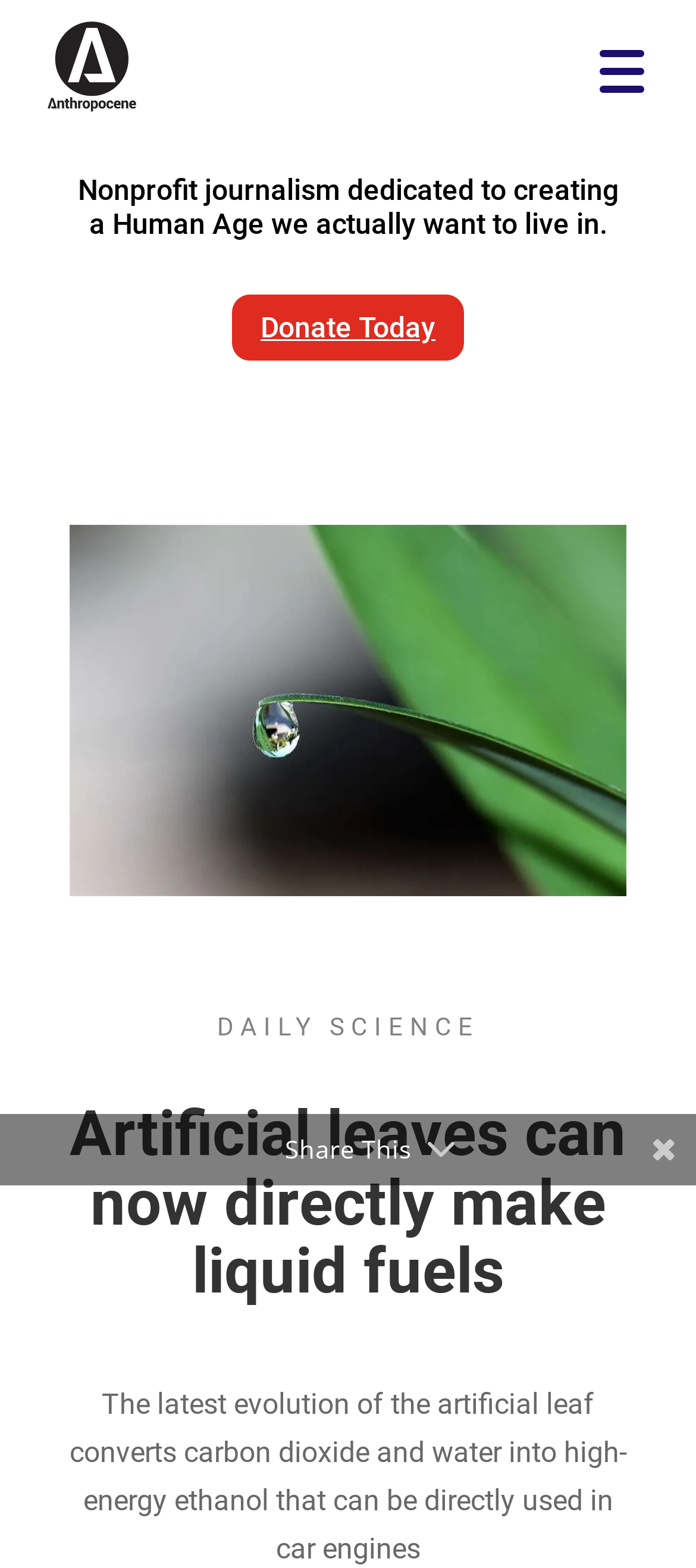Please use the details from the image to answer the following question comprehensively:
How many sharing options are available?

I found the number of sharing options by looking at the link elements with the text '', ' ', ' ', ' ', and ' ', which suggests that there are 5 sharing options available.